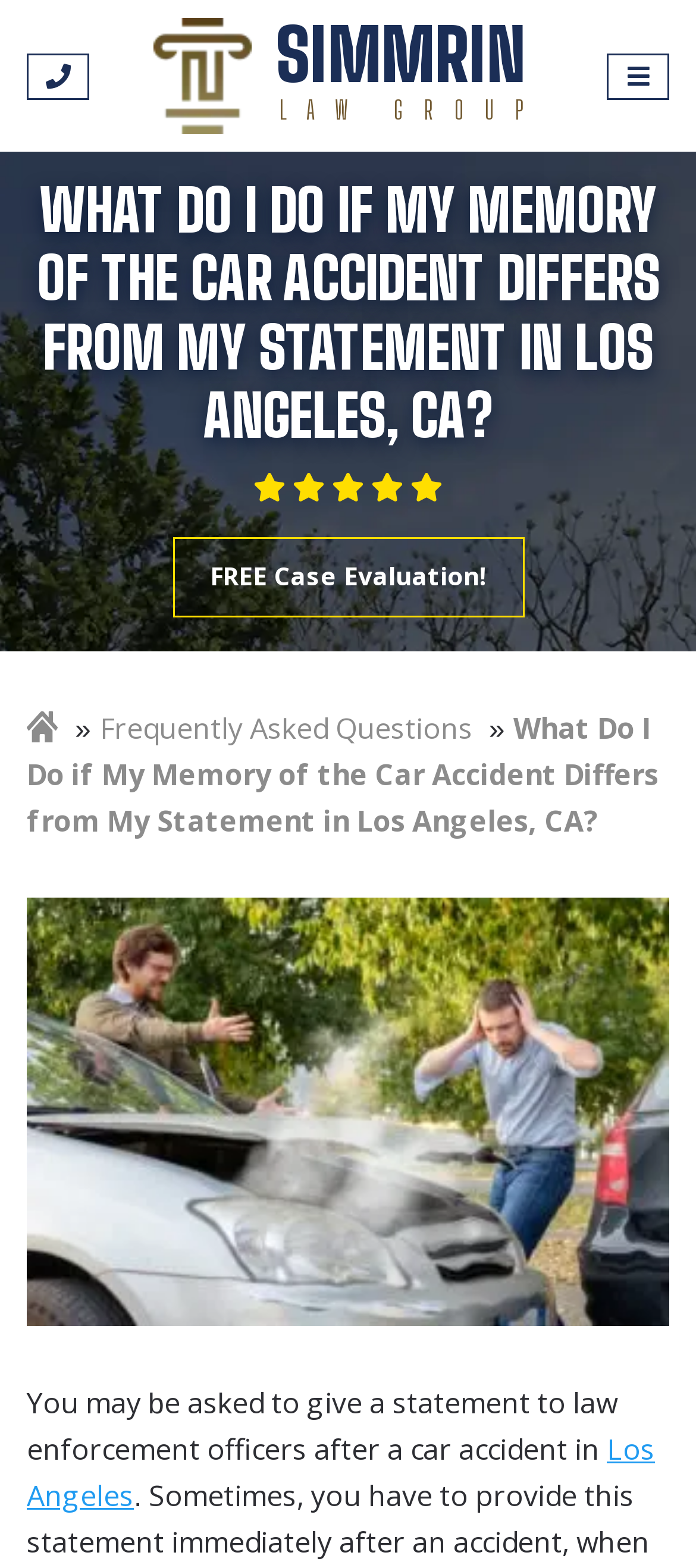What is the topic of the webpage?
Refer to the screenshot and deliver a thorough answer to the question presented.

The topic of the webpage can be inferred from the heading 'WHAT DO I DO IF MY MEMORY OF THE CAR ACCIDENT DIFFERS FROM MY STATEMENT IN LOS ANGELES, CA?' and the surrounding text, which discusses car accidents and legal options.